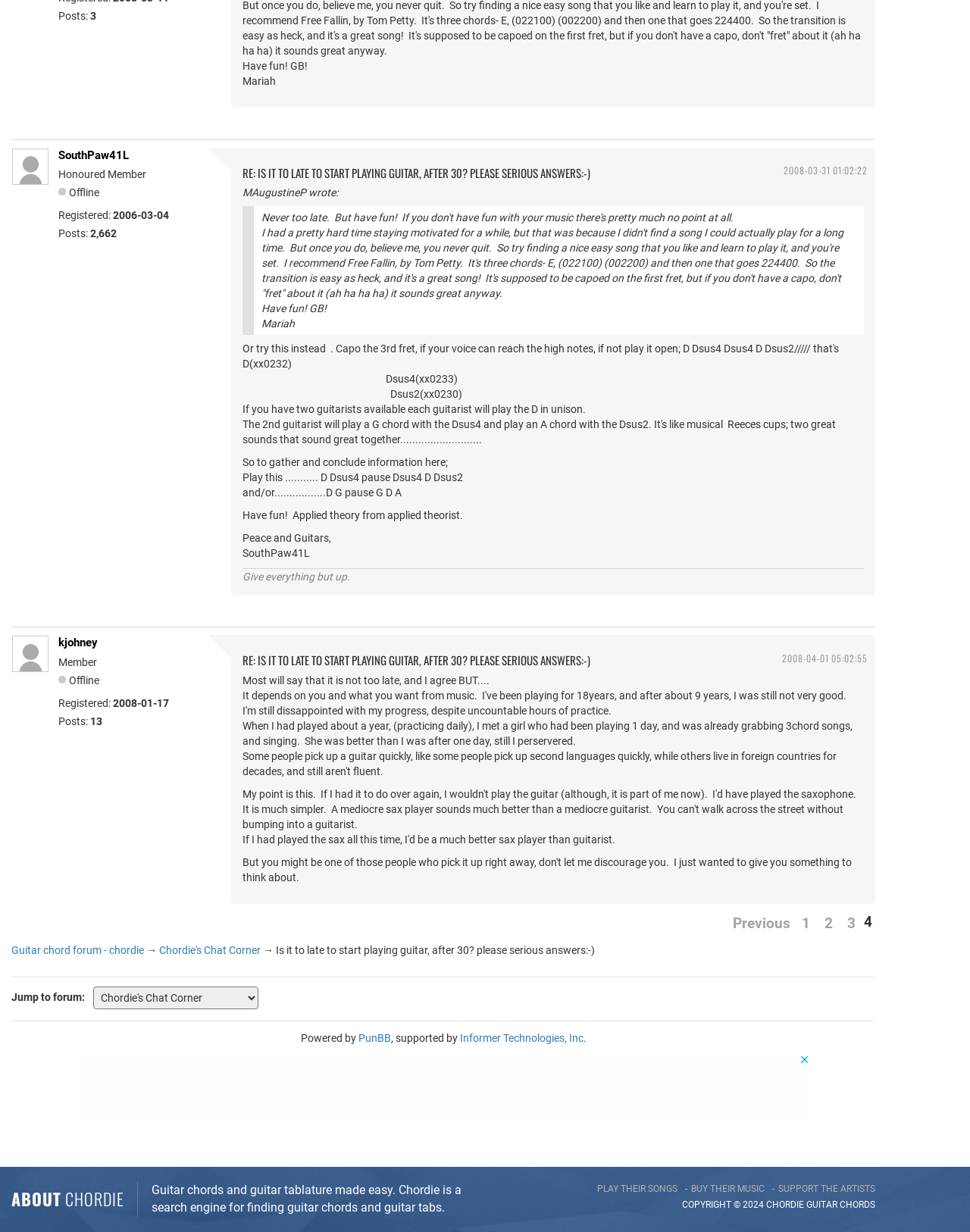How many posts does SouthPaw41L have?
From the image, respond using a single word or phrase.

2,662